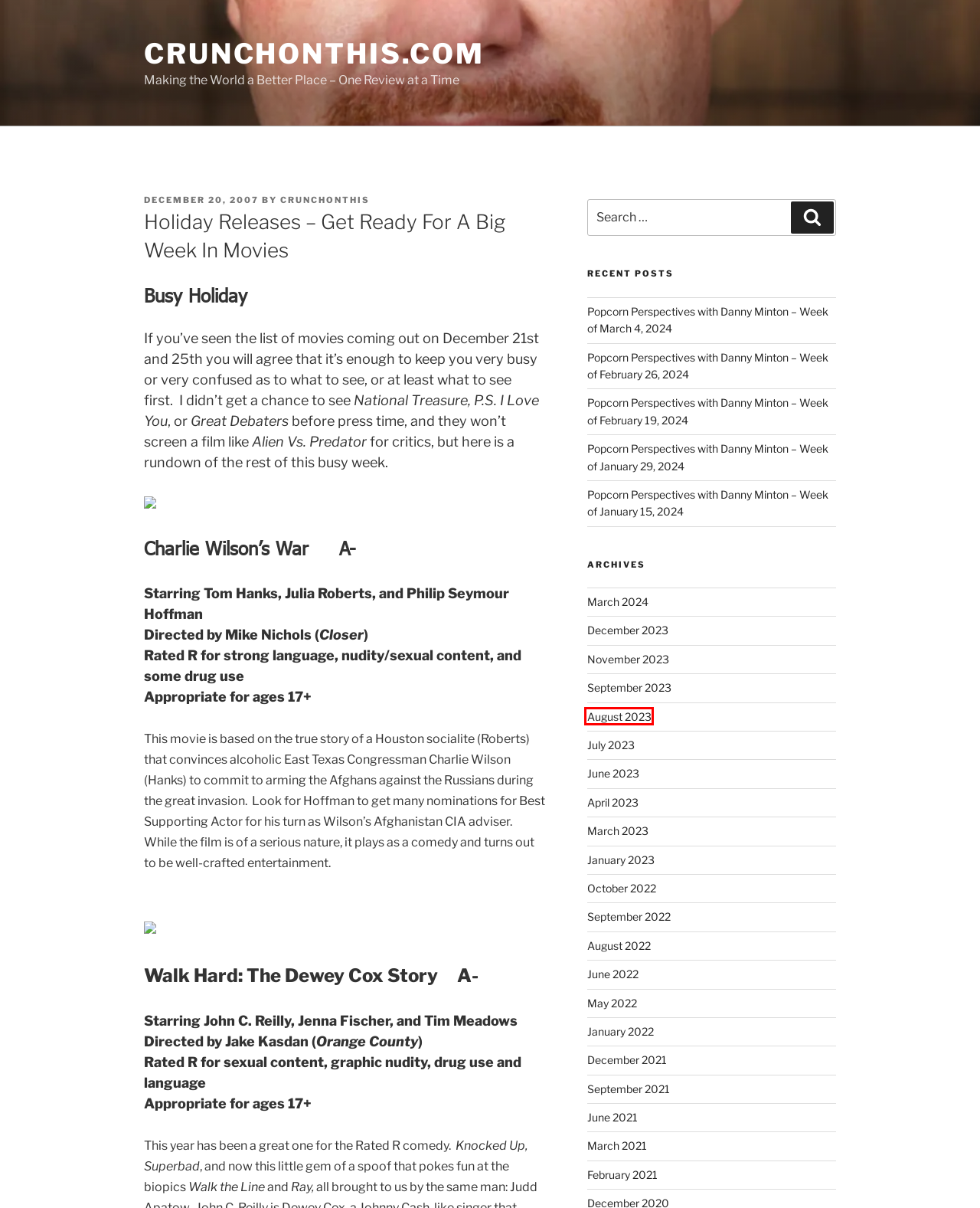Analyze the screenshot of a webpage that features a red rectangle bounding box. Pick the webpage description that best matches the new webpage you would see after clicking on the element within the red bounding box. Here are the candidates:
A. December 2023 – CRUNCHONTHIS.COM
B. August 2022 – CRUNCHONTHIS.COM
C. Popcorn Perspectives with Danny Minton – Week of February 26, 2024 – CRUNCHONTHIS.COM
D. September 2022 – CRUNCHONTHIS.COM
E. June 2021 – CRUNCHONTHIS.COM
F. January 2023 – CRUNCHONTHIS.COM
G. July 2023 – CRUNCHONTHIS.COM
H. August 2023 – CRUNCHONTHIS.COM

H